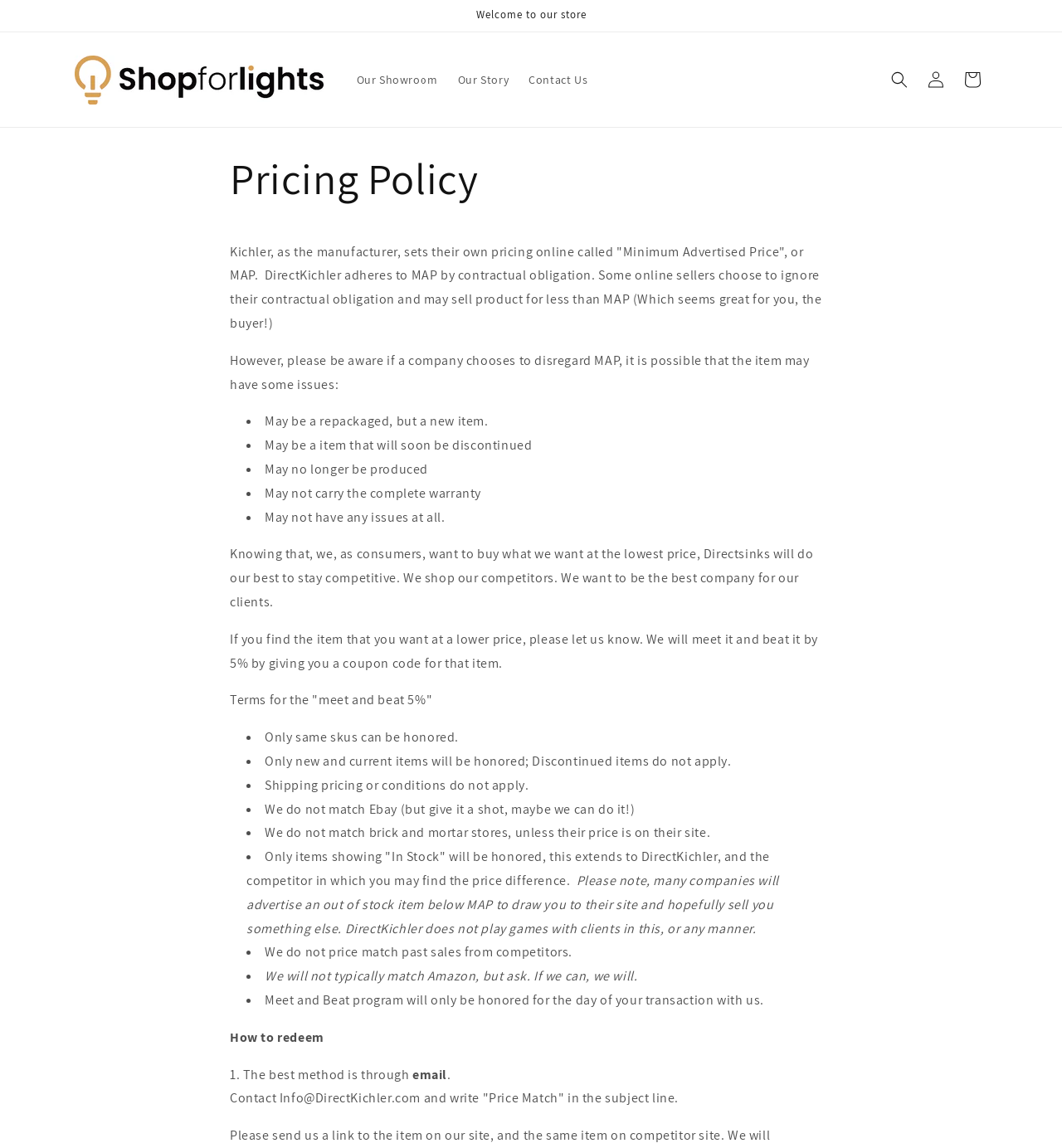Provide a thorough description of the webpage's content and layout.

The webpage is about the pricing policy of ShopforLights, specifically explaining the concept of Minimum Advertised Price (MAP) set by Kichler, the manufacturer. At the top, there is an announcement section with a welcome message. Below it, there are several links to different sections of the website, including the showroom, story, and contact information.

The main content of the page is divided into sections, with headings and paragraphs explaining the pricing policy. The first section explains that DirectKichler adheres to MAP by contractual obligation, but some online sellers may choose to ignore this obligation and sell products for less. This may result in issues with the product, such as it being repackaged, discontinued, or not carrying a complete warranty.

The next section assures customers that DirectKichler will do its best to stay competitive and meet or beat lower prices offered by competitors. If a customer finds a lower price, they can contact DirectKichler, and the company will provide a coupon code for that item. There are terms and conditions for the "meet and beat 5%" policy, including that only same SKUs can be honored, and discontinued items do not apply.

The page also lists several conditions under which the price match policy does not apply, such as shipping pricing or conditions, Ebay, and brick and mortar stores. Additionally, the policy only applies to items that are in stock, and DirectKichler does not price match past sales from competitors.

At the bottom of the page, there is a section explaining how to redeem the price match offer, which can be done through email by contacting DirectKichler and writing "Price Match" in the subject line.